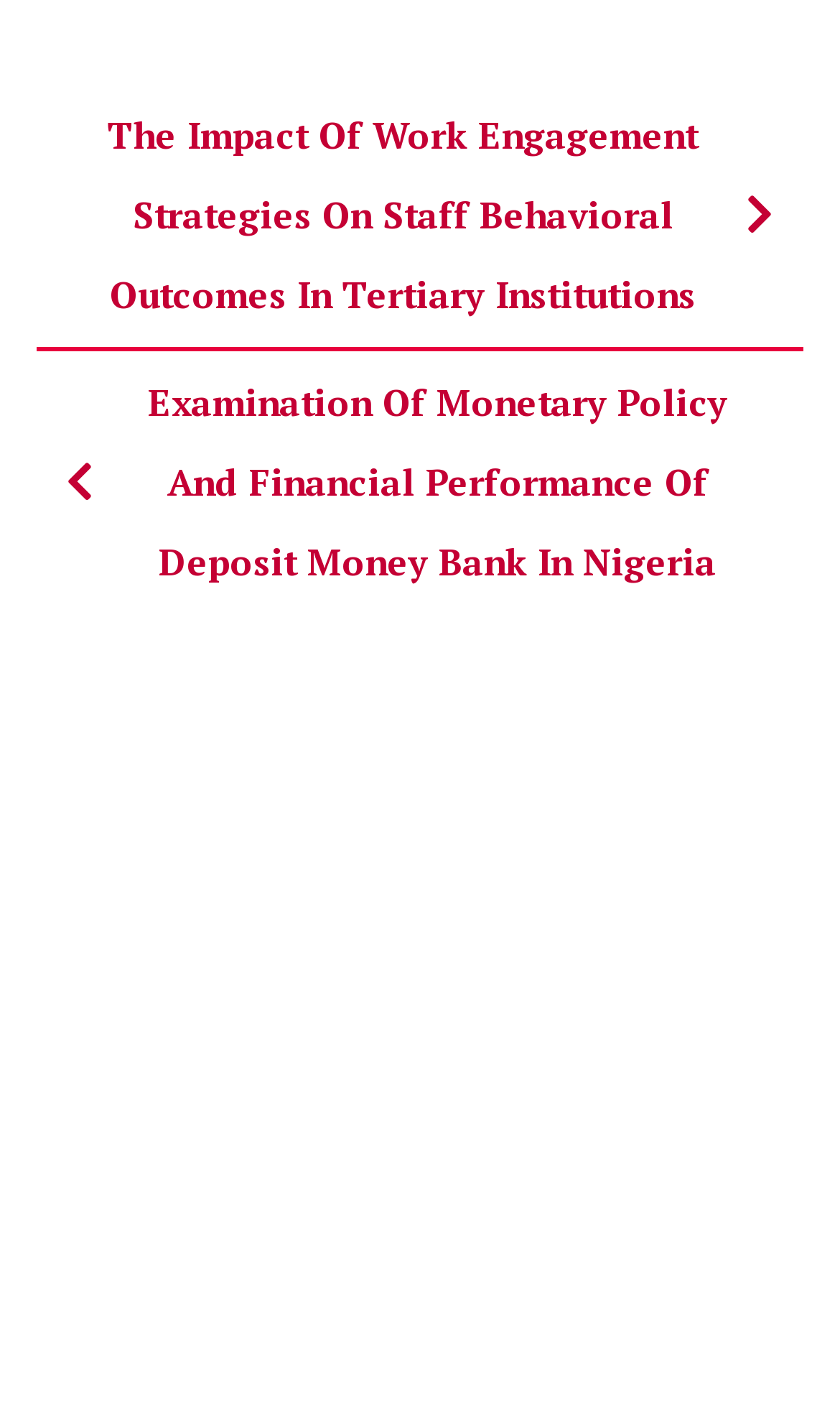What is the position of the 'Terms of Use' link?
Respond to the question with a single word or phrase according to the image.

Bottom